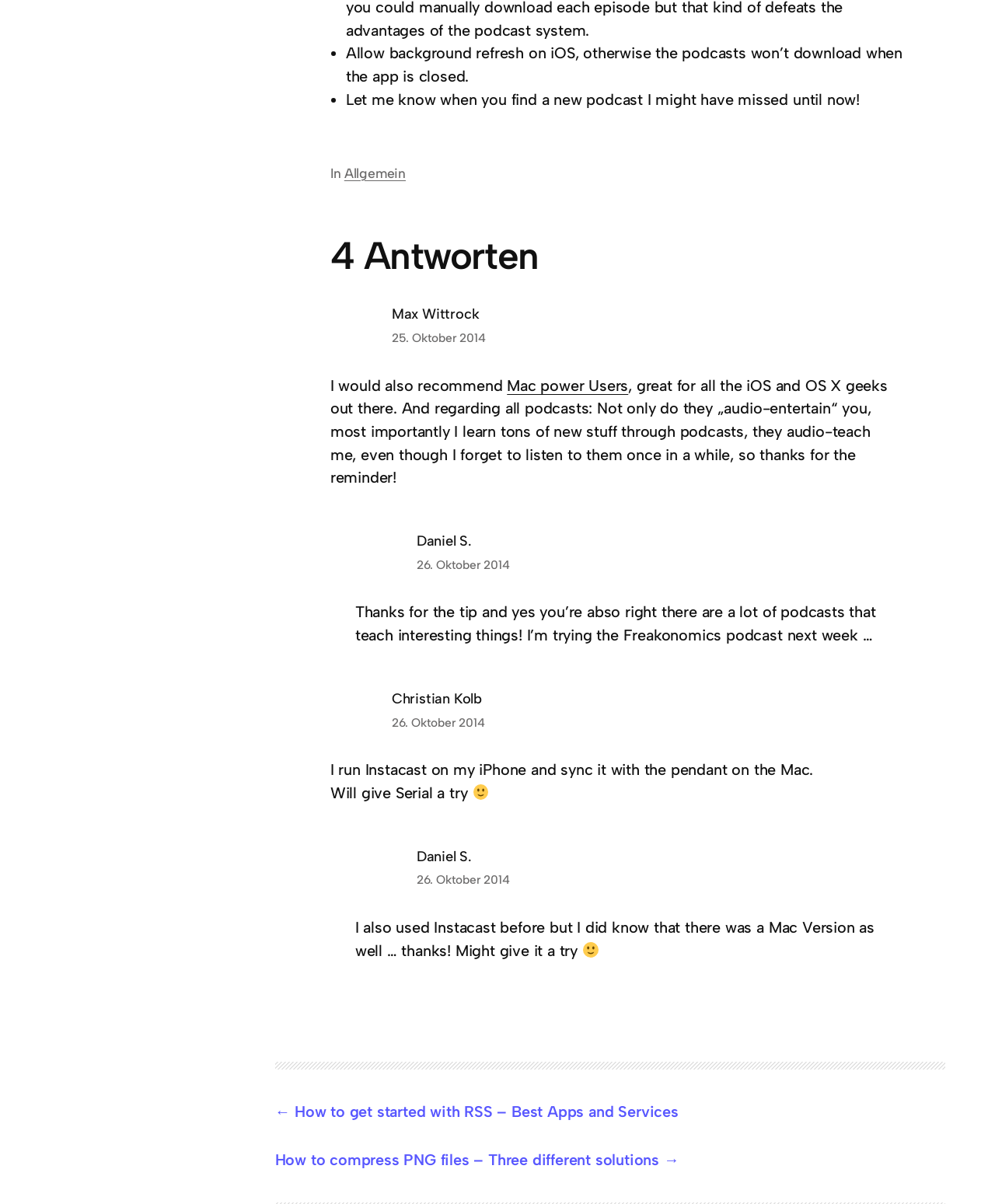Please identify the bounding box coordinates of the element I need to click to follow this instruction: "Click on 'Allgemein'".

[0.346, 0.137, 0.408, 0.15]